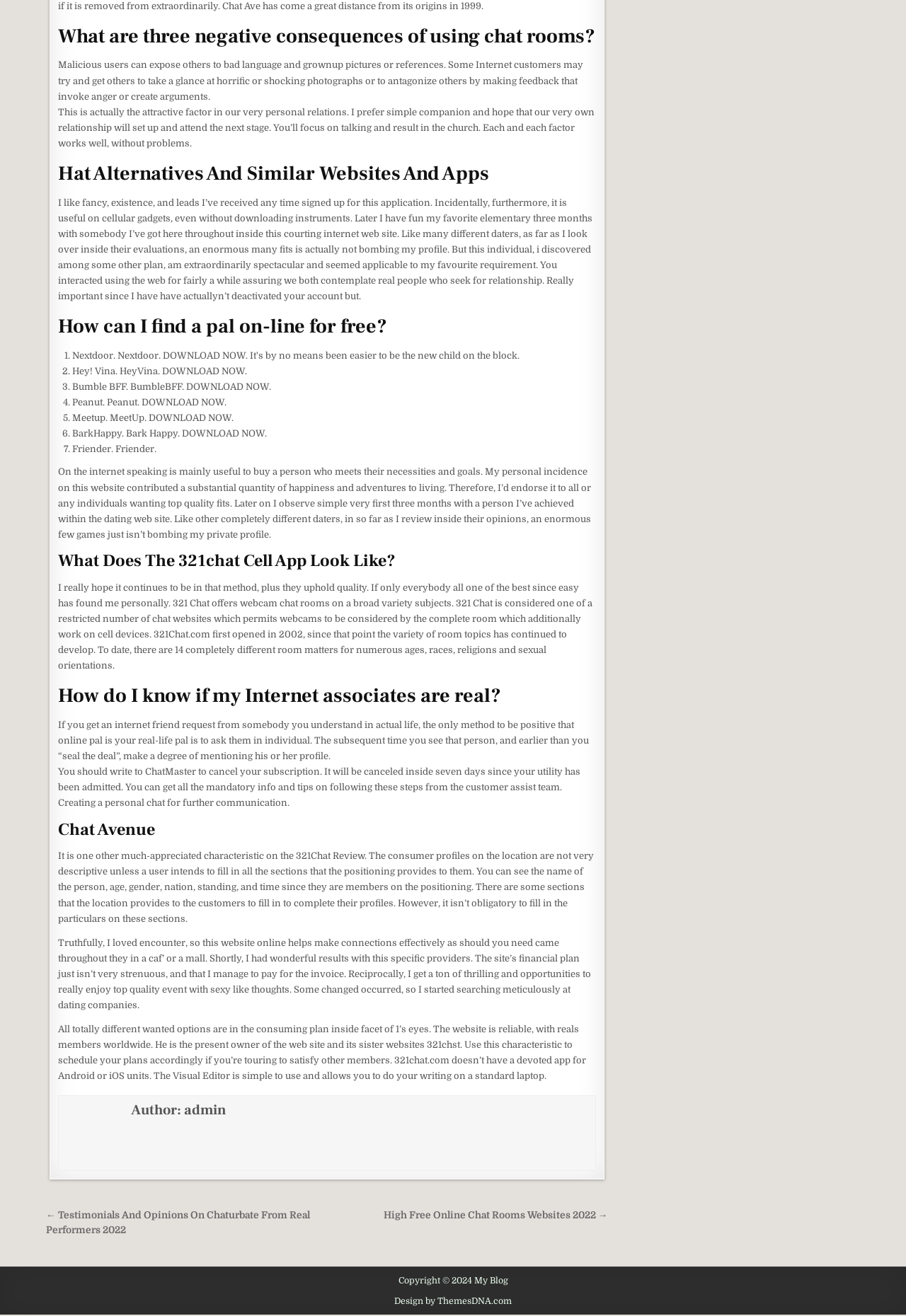Identify the bounding box for the UI element described as: "admin". Ensure the coordinates are four float numbers between 0 and 1, formatted as [left, top, right, bottom].

[0.203, 0.837, 0.249, 0.851]